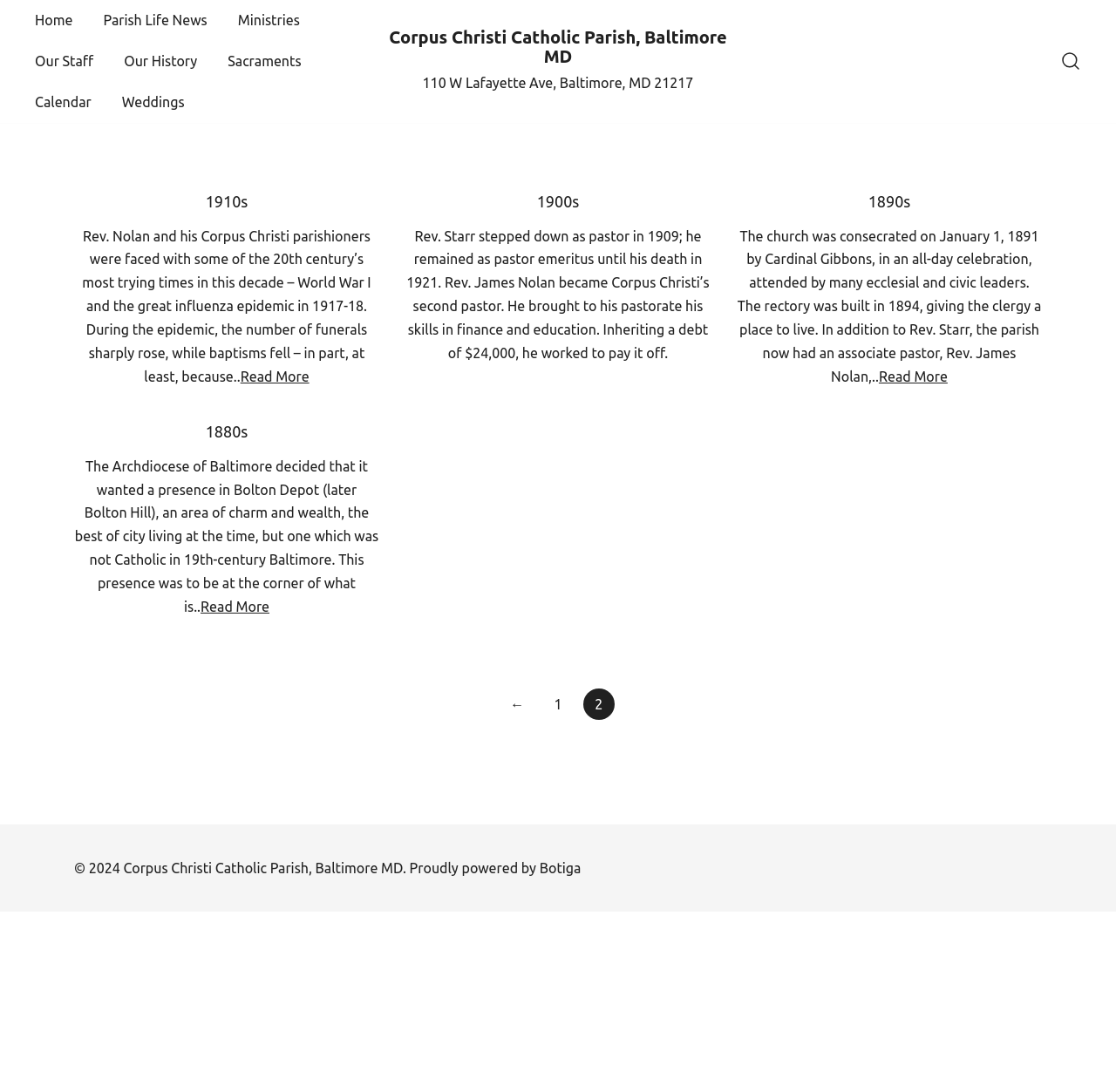What is the decade mentioned in the first article?
Look at the image and answer the question with a single word or phrase.

1910s